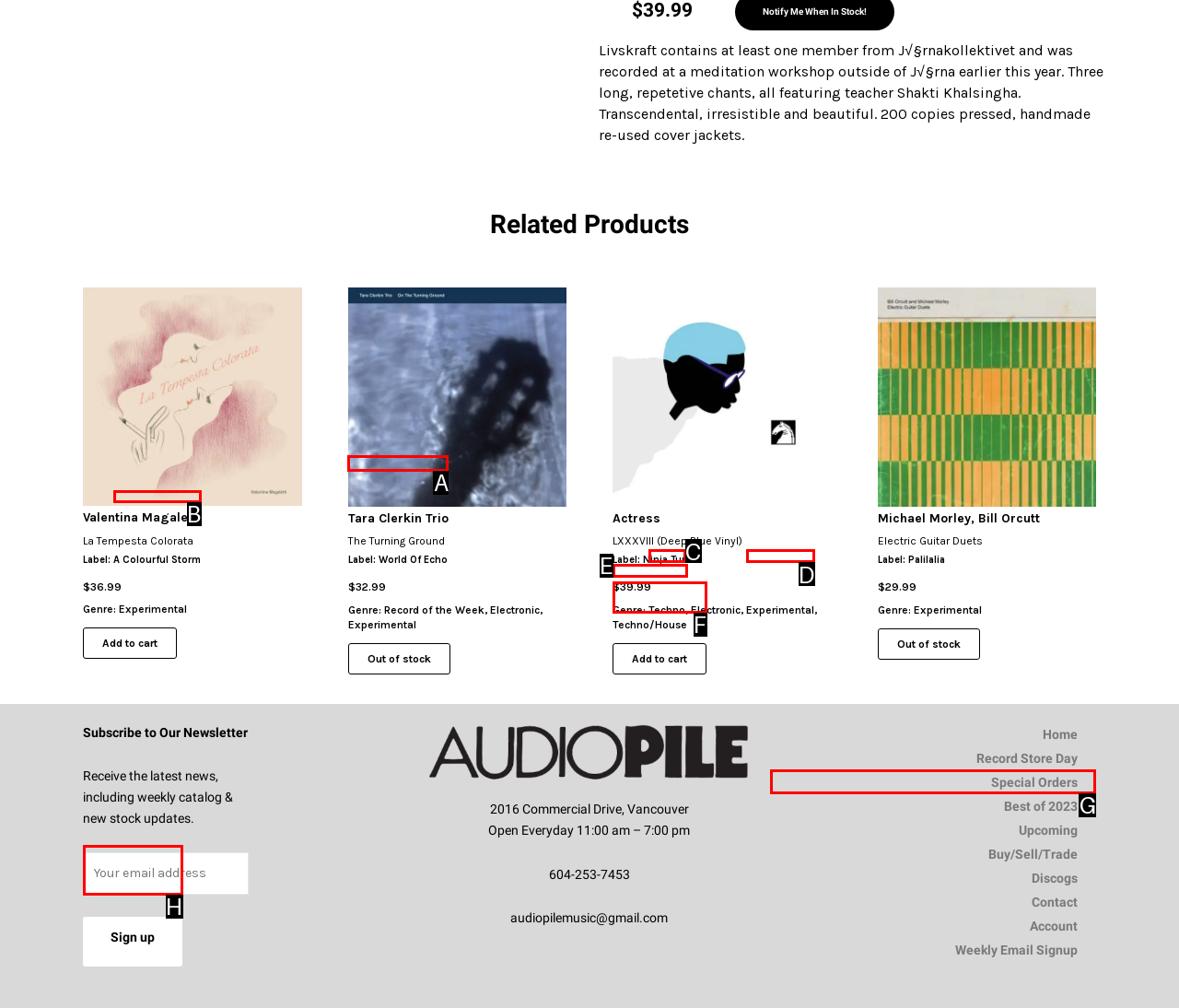Which option best describes: Add to cart
Respond with the letter of the appropriate choice.

F